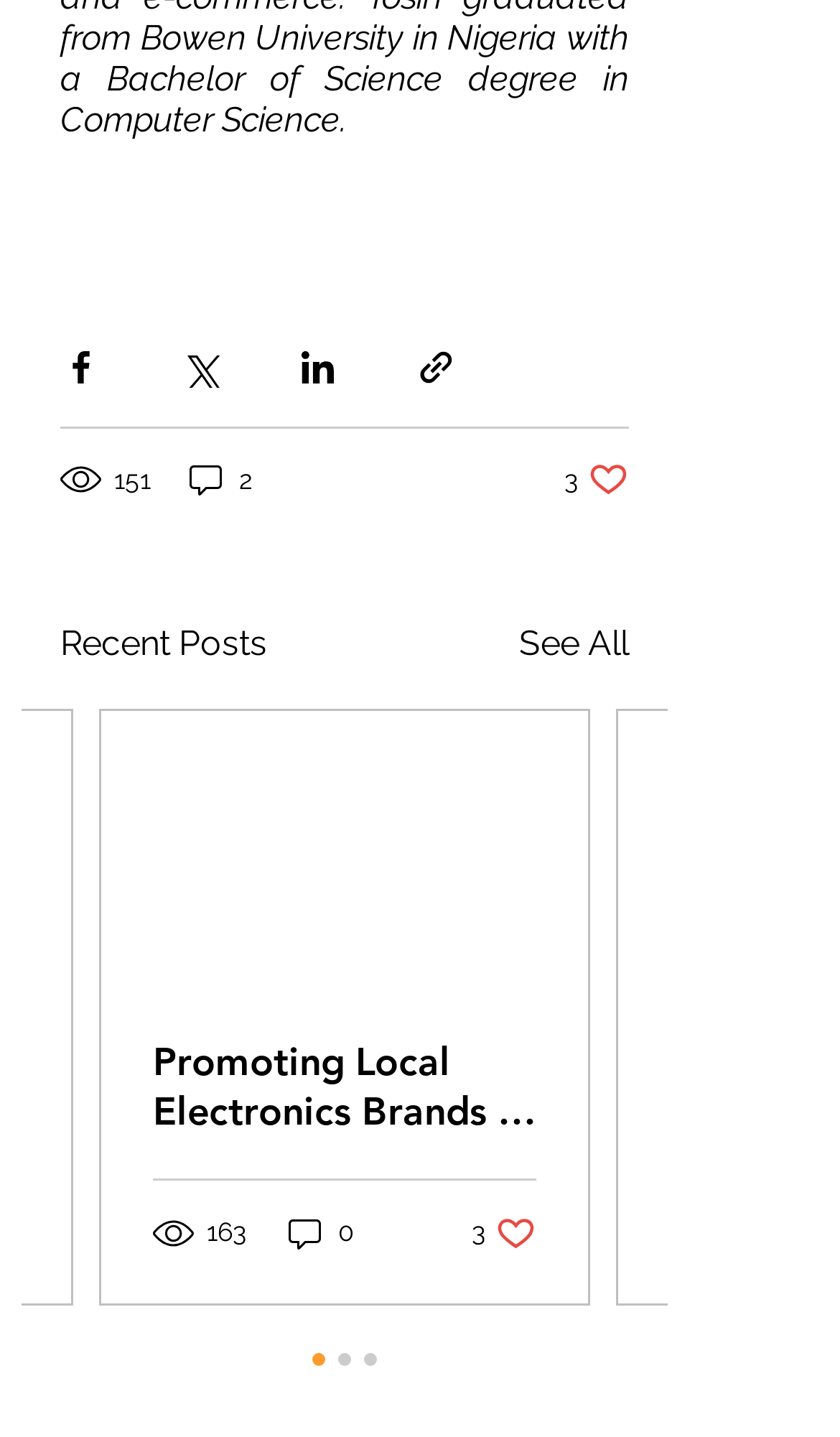What is the number of views for the first post?
Look at the screenshot and provide an in-depth answer.

The number of views for the first post is 163, which is indicated by the text '163 views' below the post title.